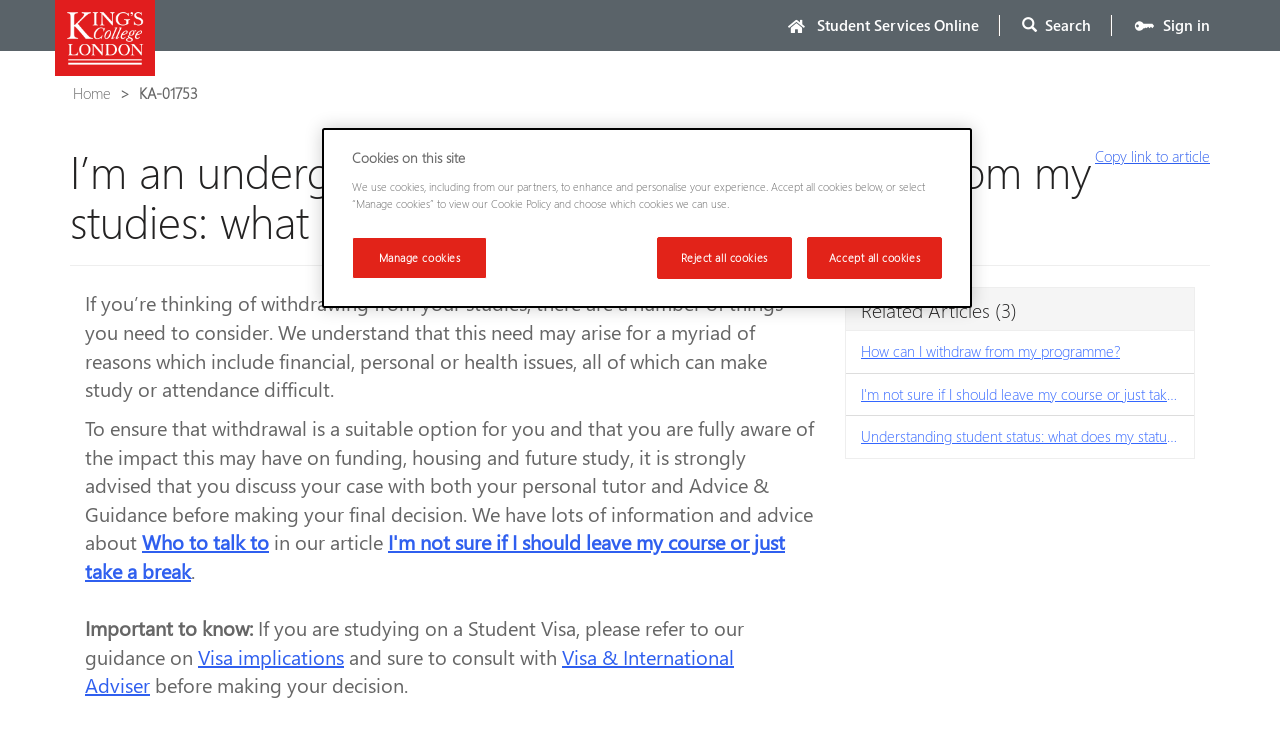Identify the bounding box coordinates of the part that should be clicked to carry out this instruction: "View related article 'How can I withdraw from my programme?'".

[0.661, 0.452, 0.933, 0.509]